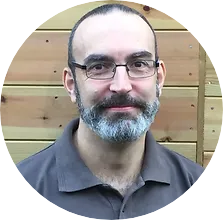What is the background of the image?
Answer the question with detailed information derived from the image.

The caption explicitly states that the background of the image consists of vertical wooden panels, which contributes to a warm and approachable appearance.